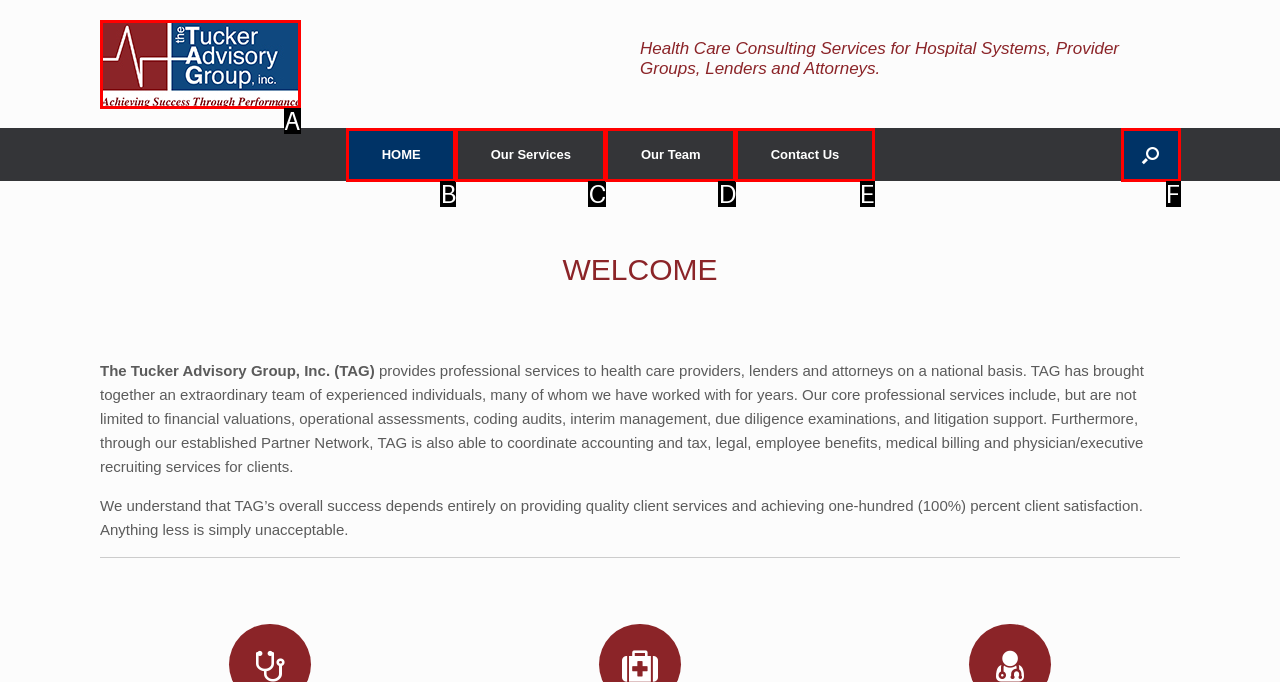Find the option that best fits the description: HOME. Answer with the letter of the option.

B